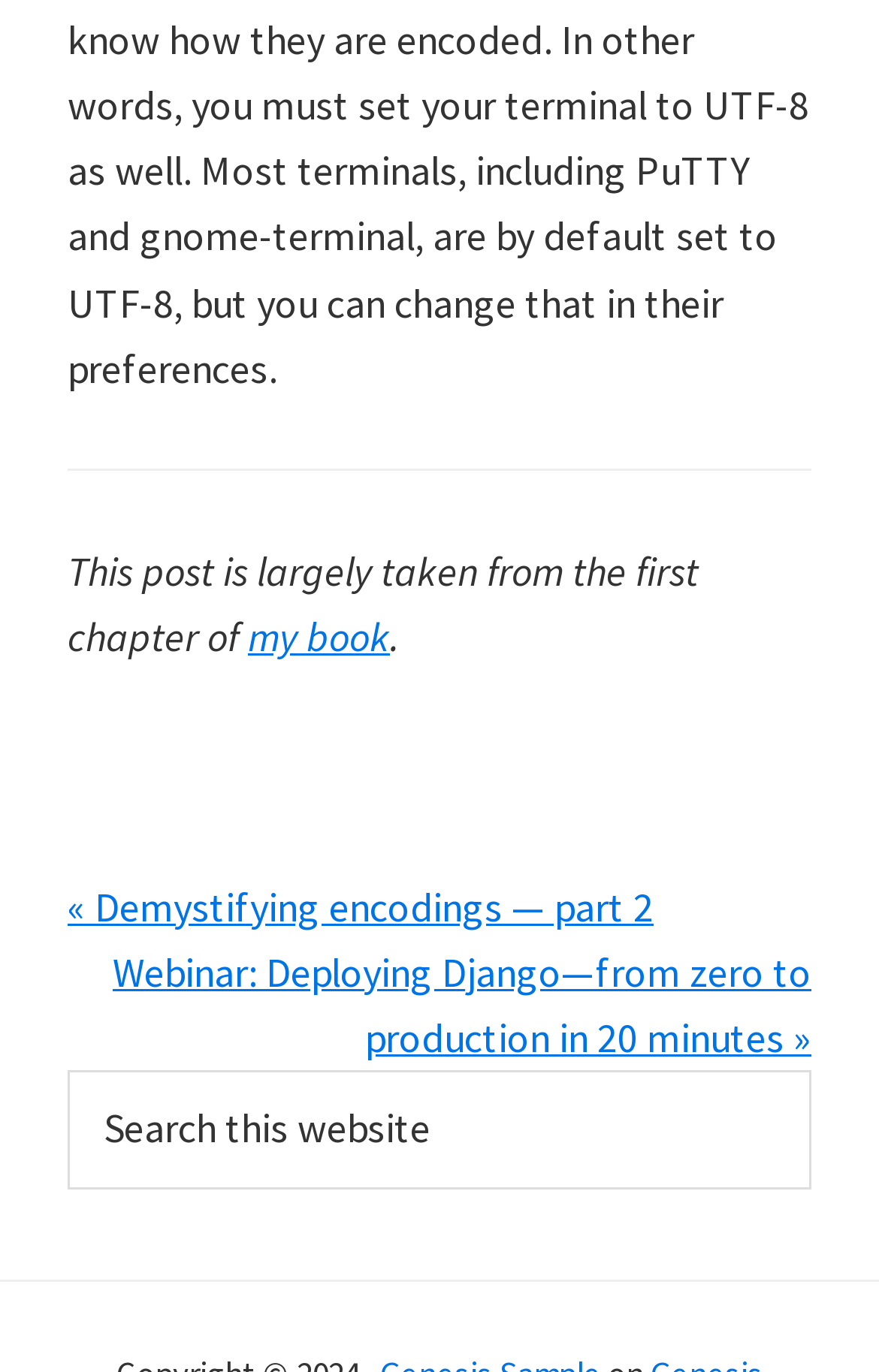Kindly determine the bounding box coordinates of the area that needs to be clicked to fulfill this instruction: "Search this website".

[0.077, 0.781, 0.923, 0.867]